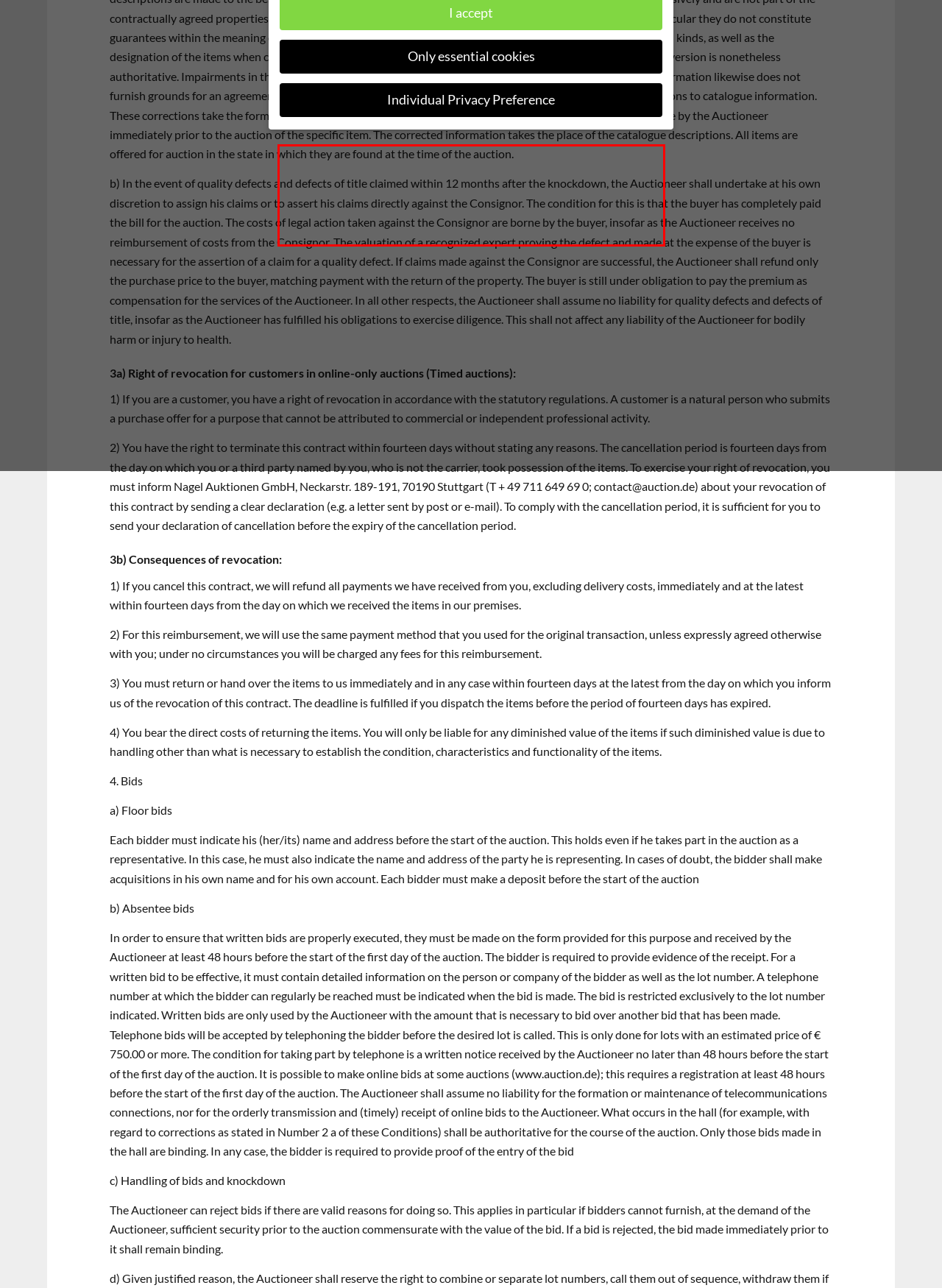You have a screenshot of a webpage where a UI element is enclosed in a red rectangle. Perform OCR to capture the text inside this red rectangle.

We use cookies and other technologies on our website. Some of them are essential, while others help us to improve this website and your experience. Personal data may be processed (e.g. IP addresses), for example for personalized ads and content or ad and content measurement. You can find more information about the use of your data in our Privacy Policy. Here you will find an overview of all cookies used. You can give your consent to whole categories or display further information and select certain cookies.